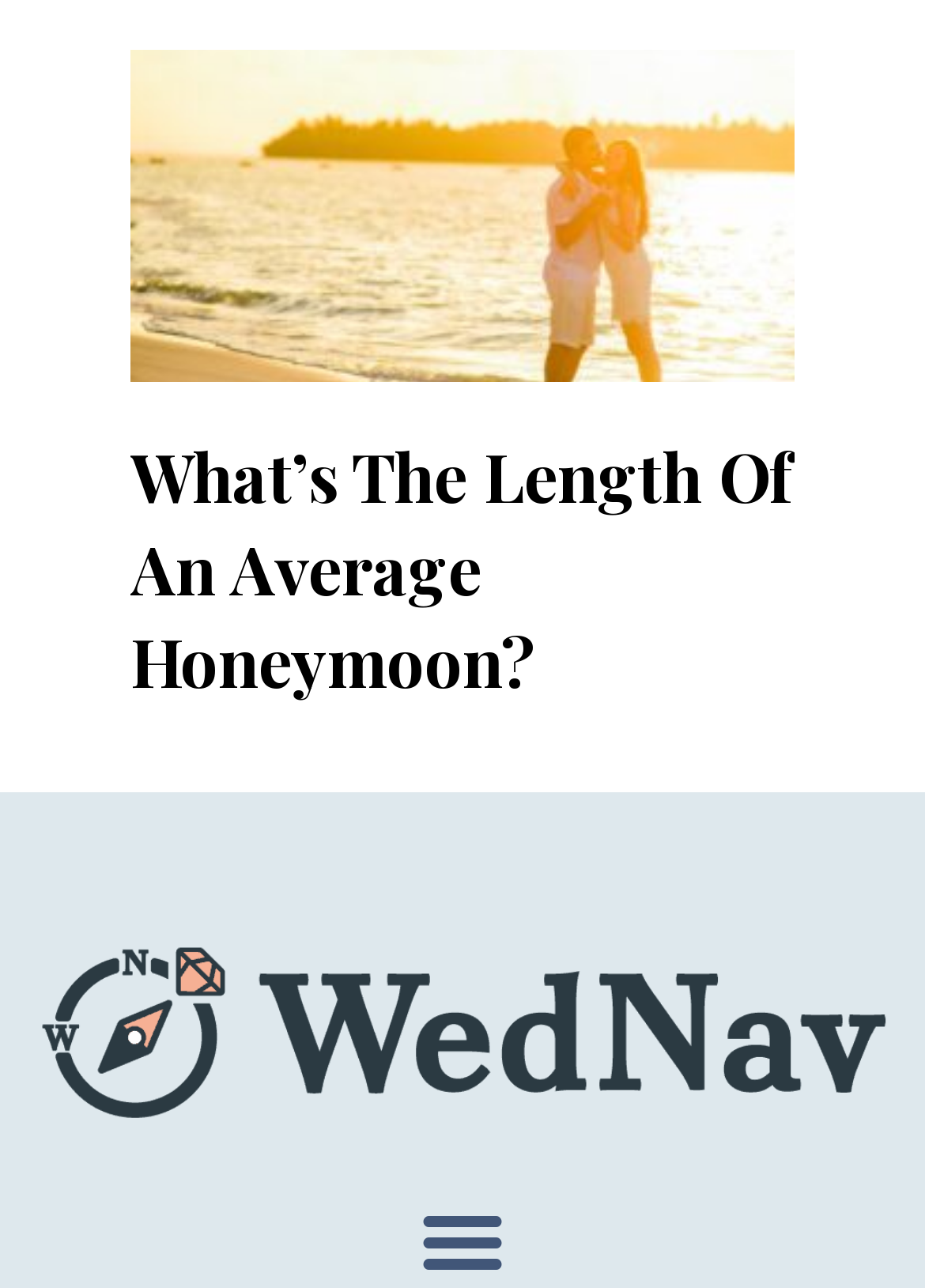Given the webpage screenshot, identify the bounding box of the UI element that matches this description: "Facebook".

[0.126, 0.916, 0.218, 0.982]